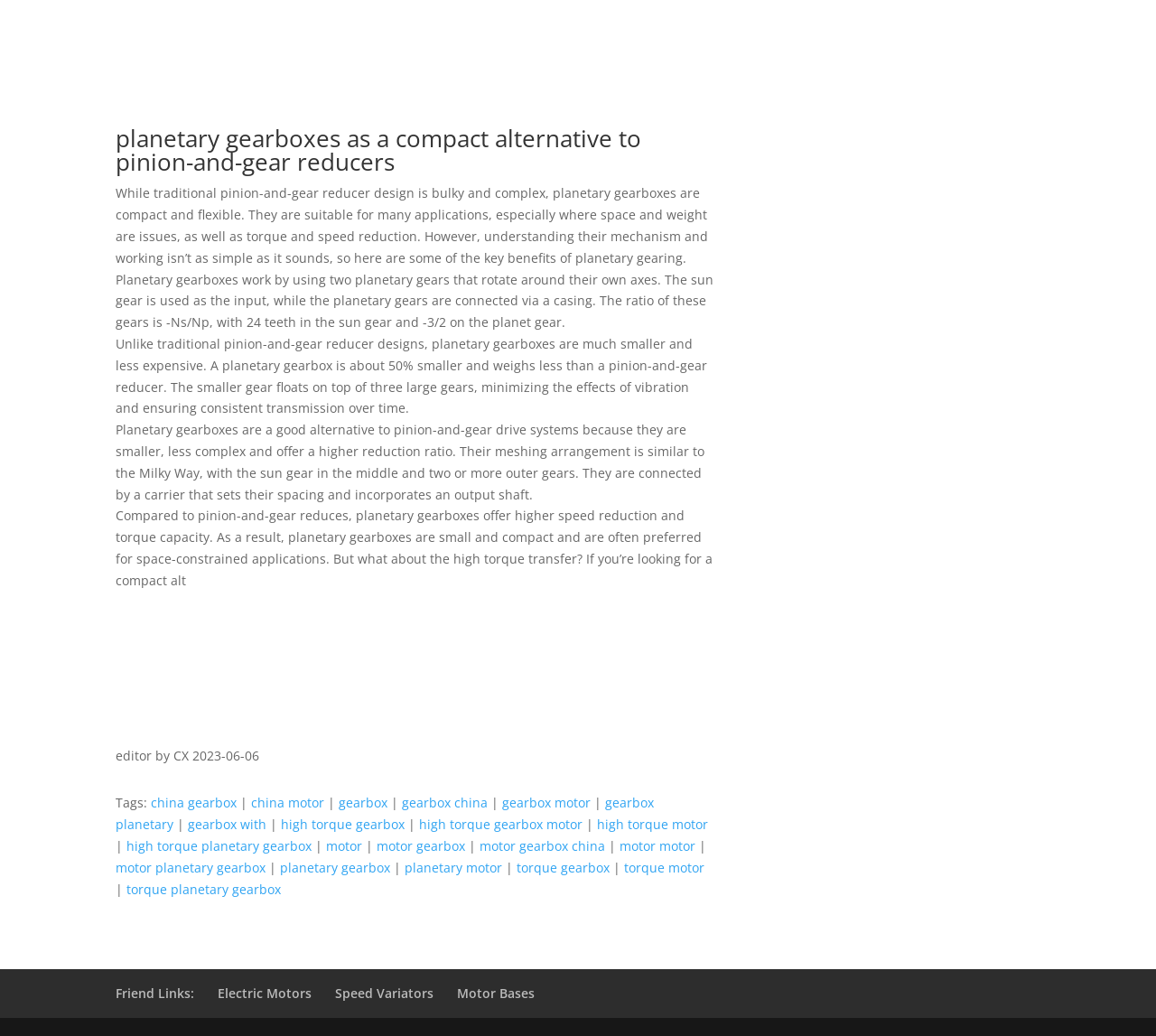How many images are on this webpage?
Answer the question in a detailed and comprehensive manner.

There are two images on this webpage, both of which are related to planetary gearboxes and are placed below the text that describes their benefits.